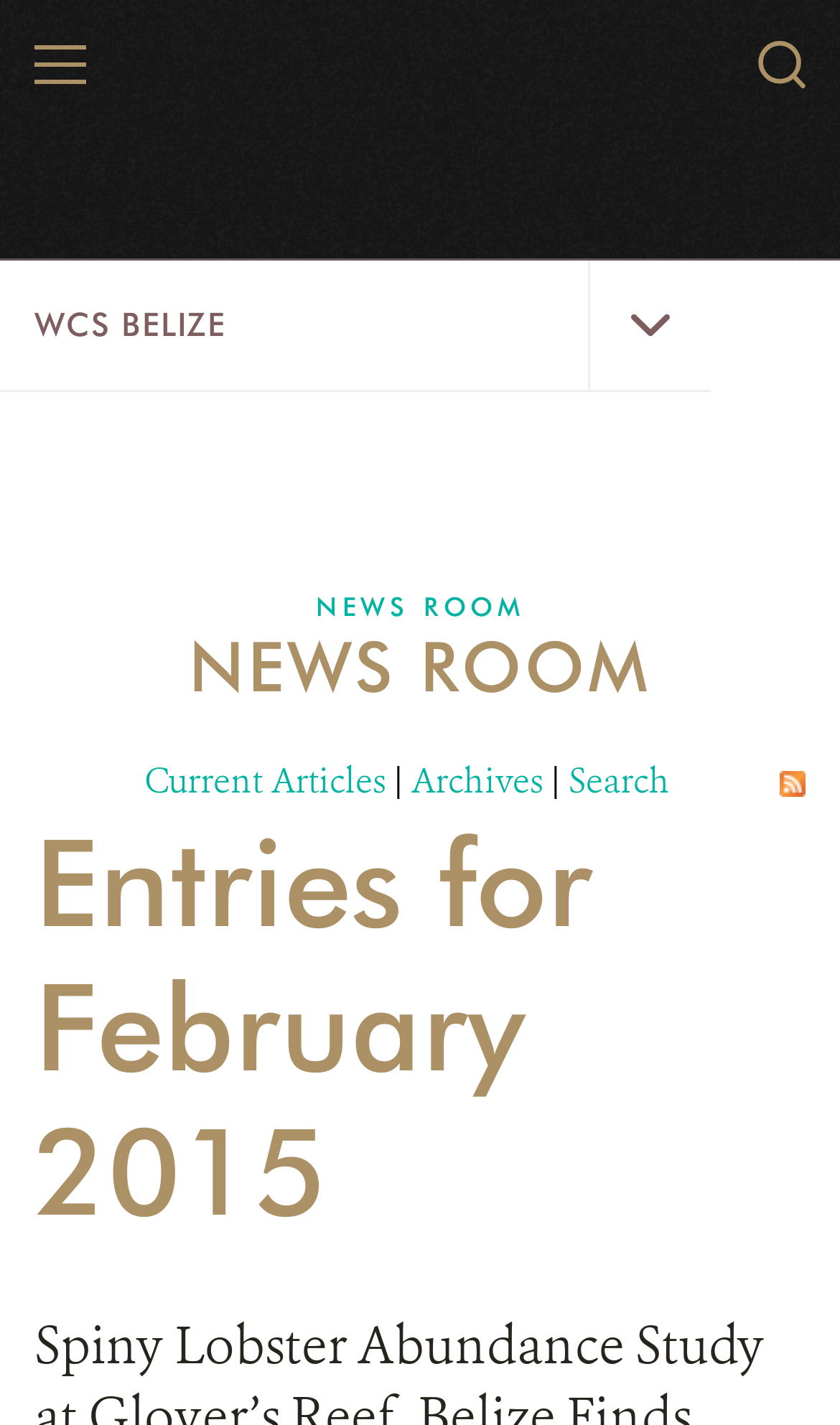Determine the bounding box coordinates of the section I need to click to execute the following instruction: "read NEWS ROOM". Provide the coordinates as four float numbers between 0 and 1, i.e., [left, top, right, bottom].

[0.355, 0.713, 0.645, 0.784]